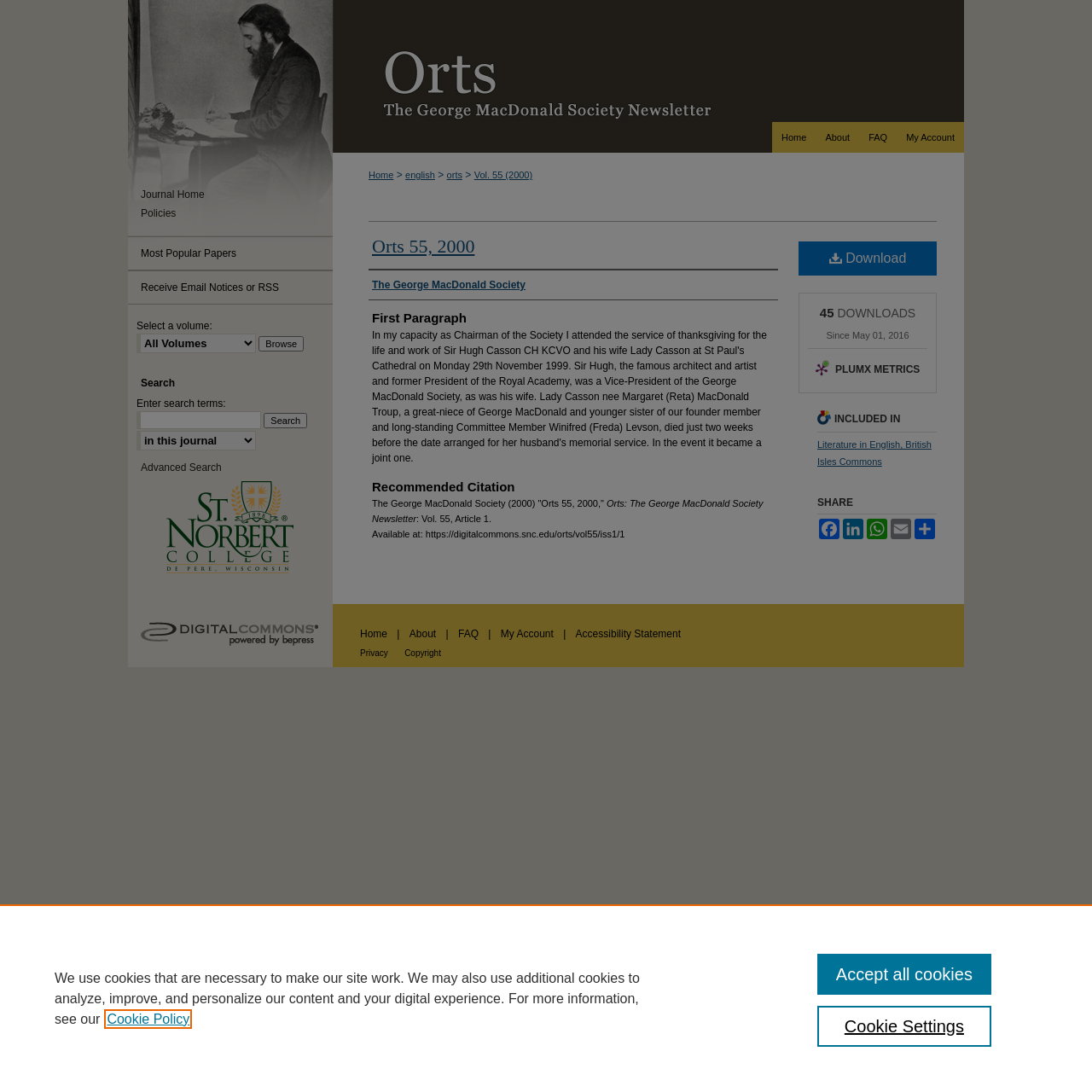Identify the bounding box coordinates of the section to be clicked to complete the task described by the following instruction: "Click the 'Menu' link". The coordinates should be four float numbers between 0 and 1, formatted as [left, top, right, bottom].

[0.953, 0.0, 1.0, 0.039]